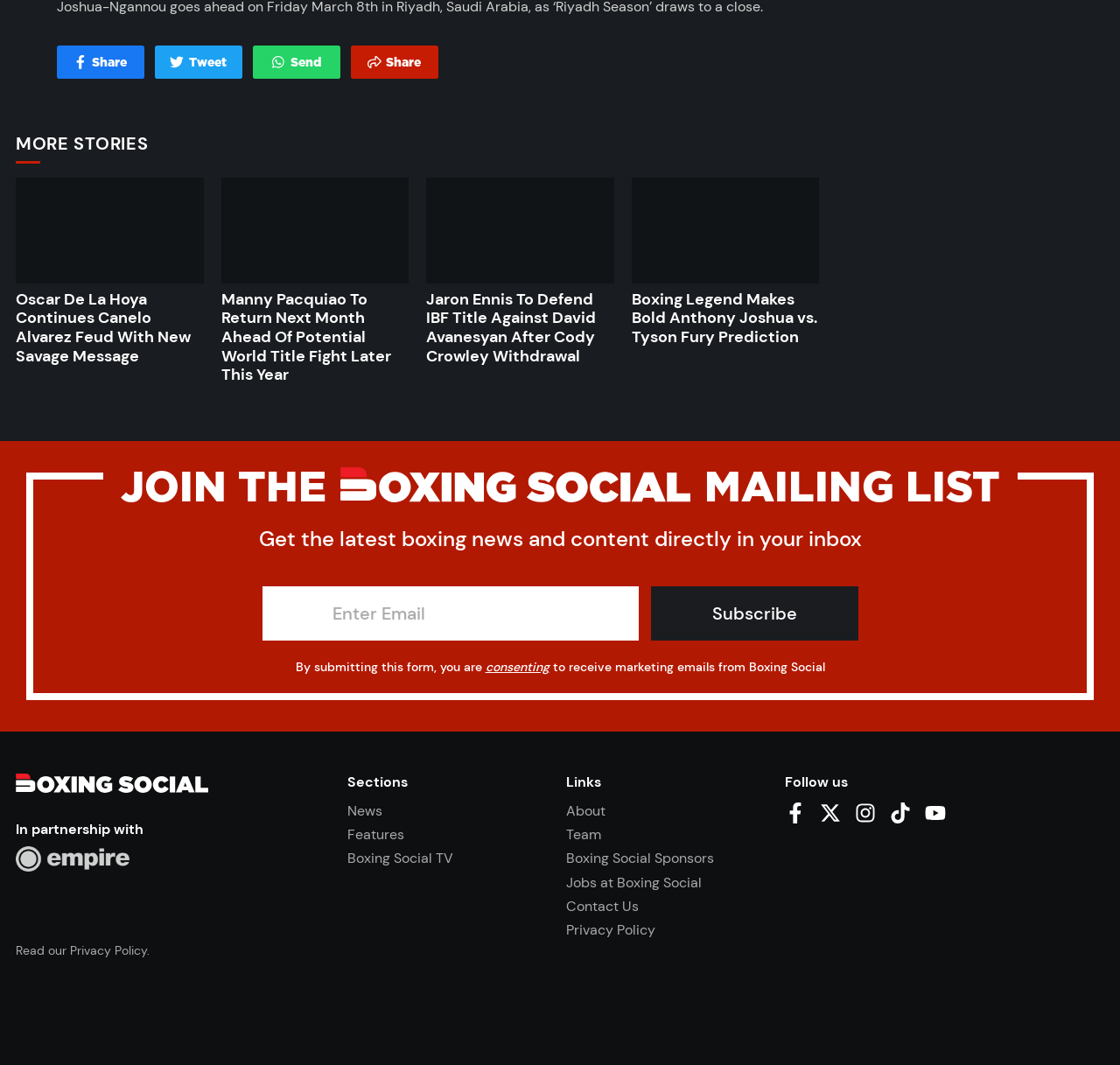What social media platforms can be followed?
Please provide a single word or phrase based on the screenshot.

Facebook, X, Instagram, TikTok, YouTube